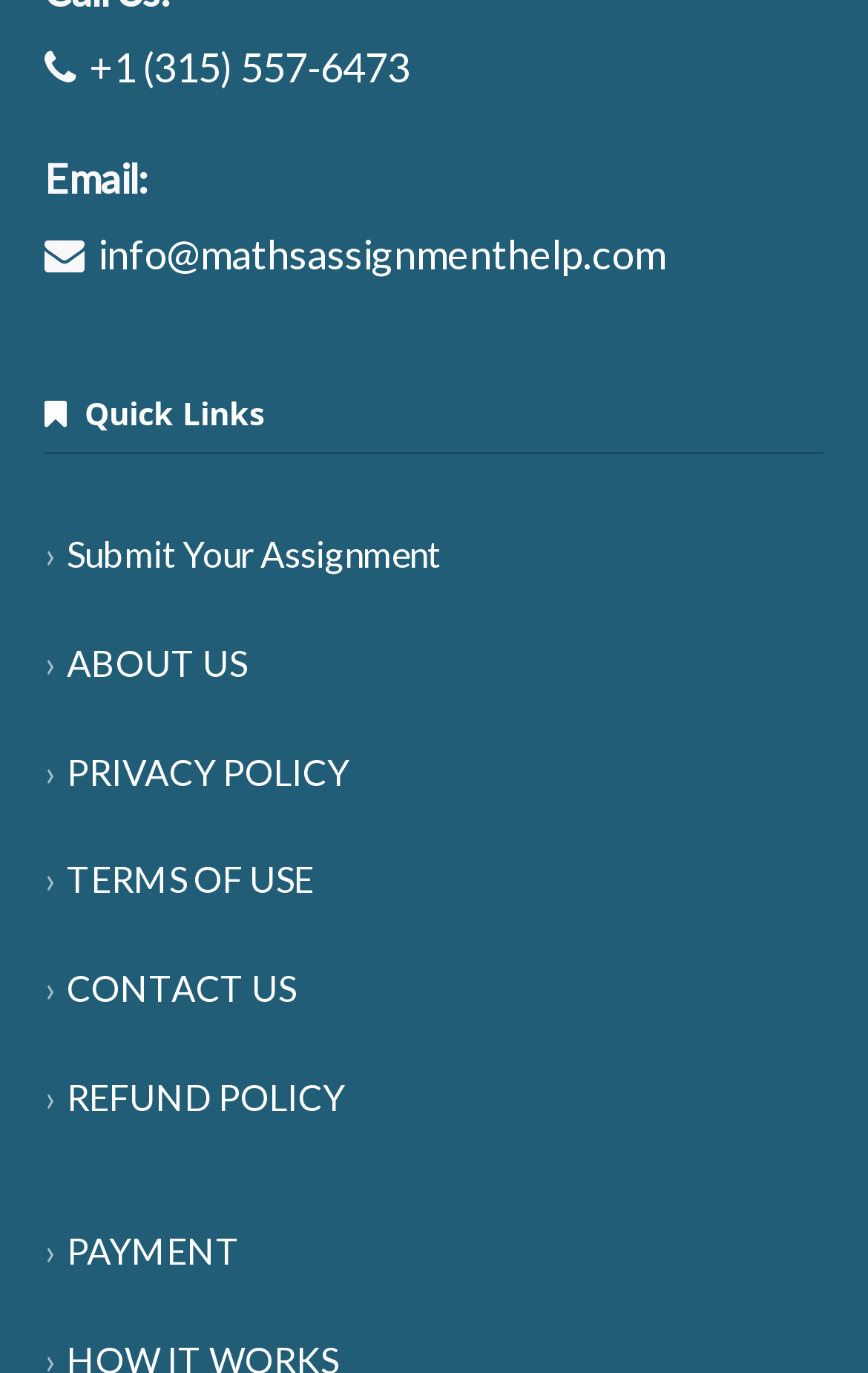Provide the bounding box coordinates of the area you need to click to execute the following instruction: "View the terms of use".

[0.051, 0.625, 0.362, 0.656]